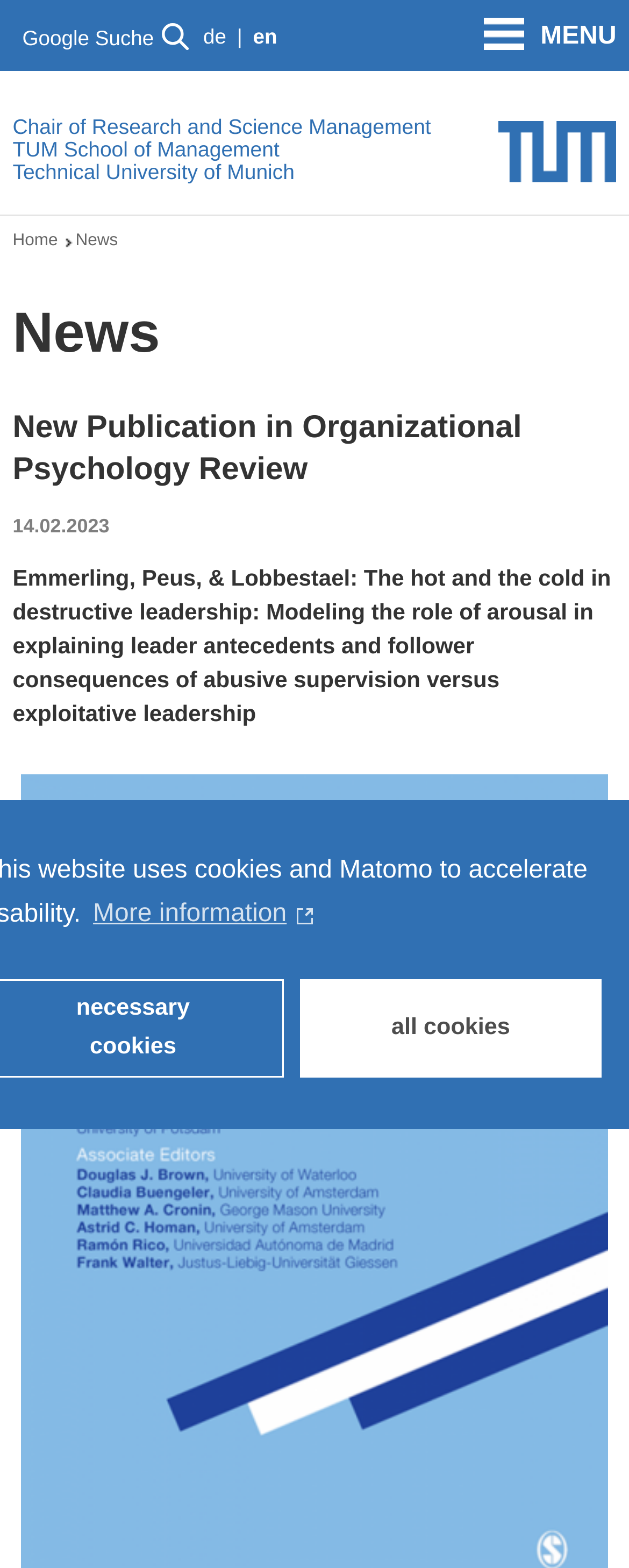Locate the UI element that matches the description all cookies in the webpage screenshot. Return the bounding box coordinates in the format (top-left x, top-left y, bottom-right x, bottom-right y), with values ranging from 0 to 1.

[0.477, 0.624, 0.956, 0.687]